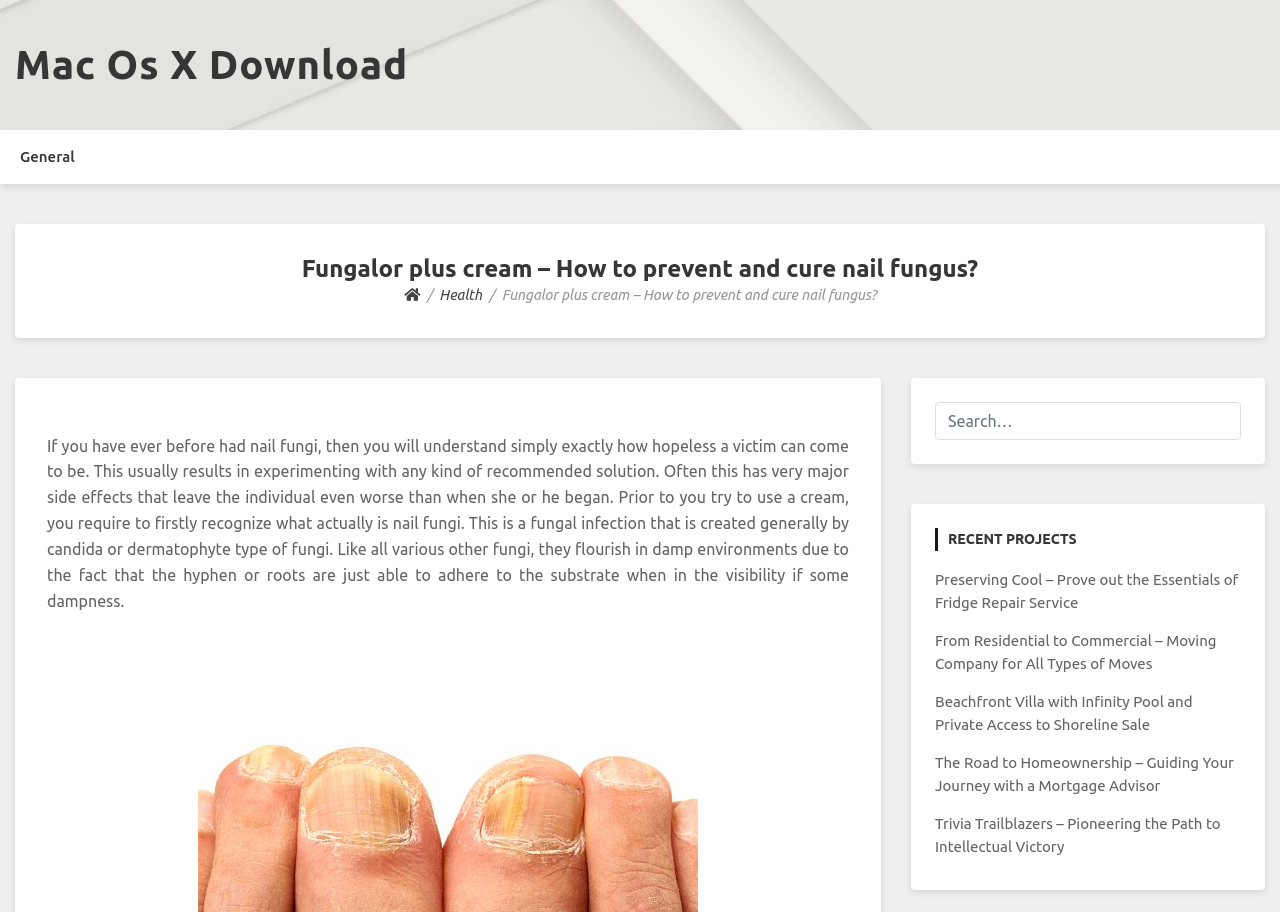What is the topic of the main article?
Provide a fully detailed and comprehensive answer to the question.

Based on the webpage content, the main article is about nail fungus, its causes, and potential solutions. The article starts by describing the desperation of people who have had nail fungus and the potential side effects of trying various solutions. It then explains what nail fungus is, a fungal infection caused by candida or dermatophyte type of fungi.